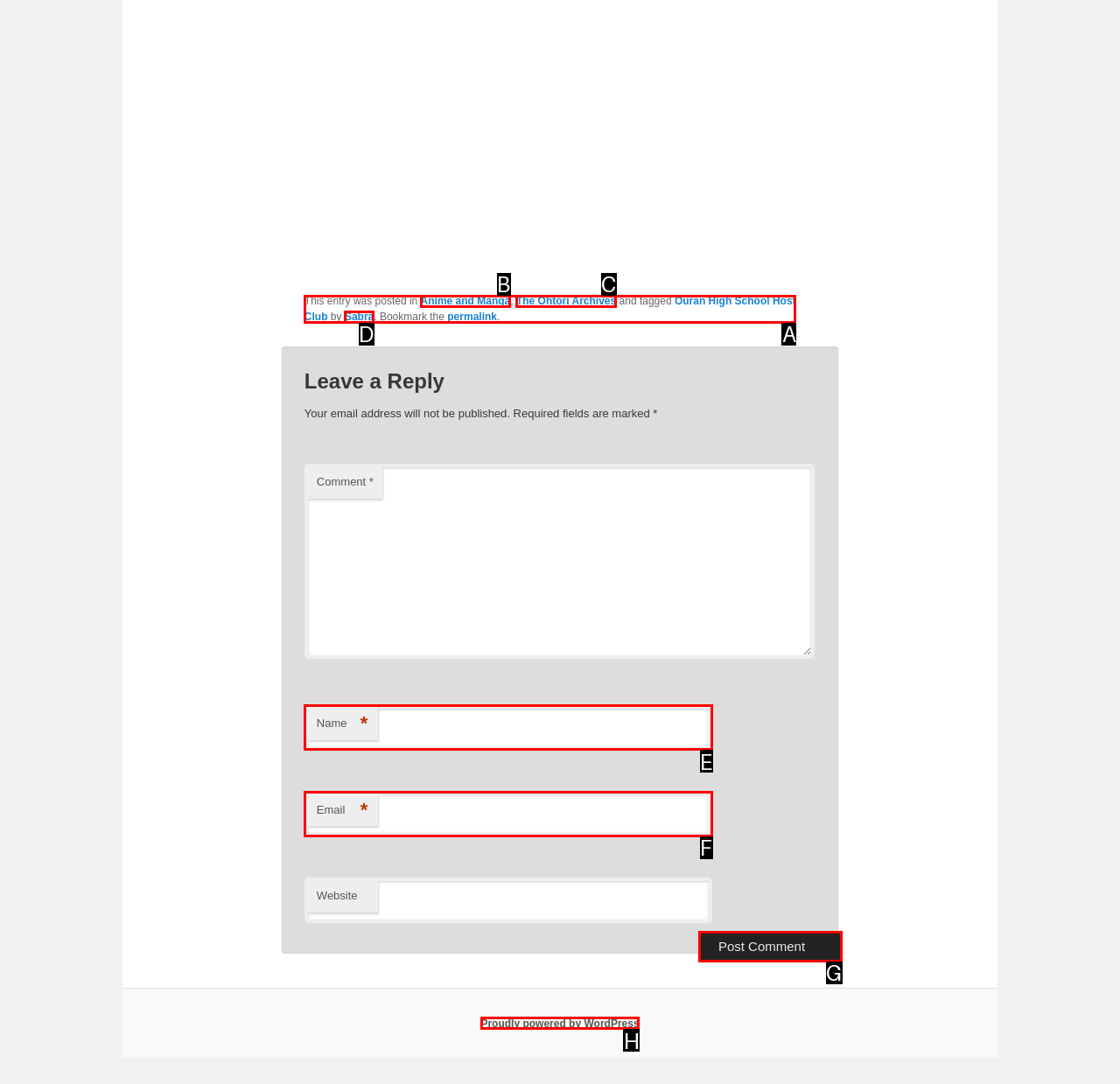Choose the HTML element that best fits the description: name="submit" value="Post Comment". Answer with the option's letter directly.

G